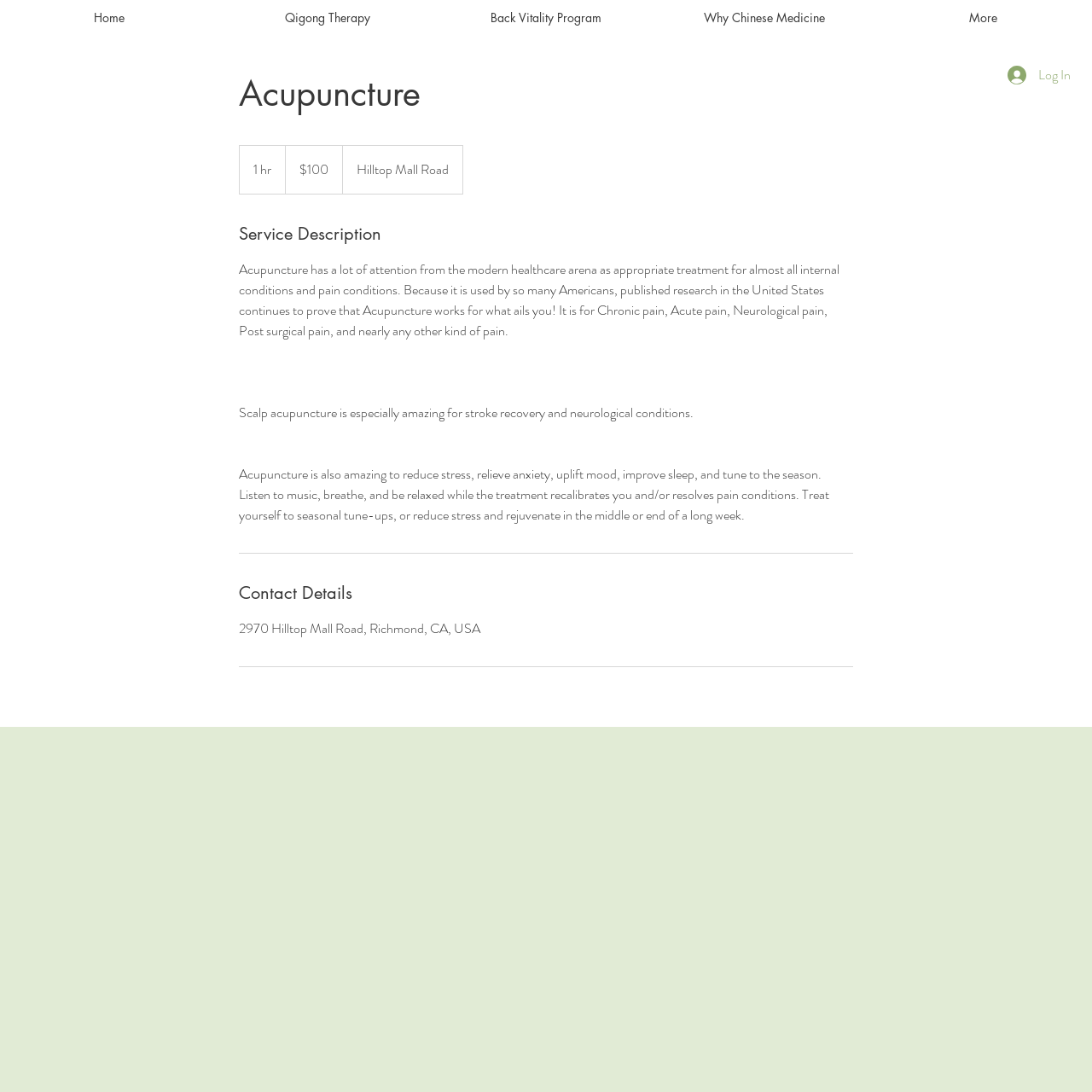Generate a thorough caption detailing the webpage content.

The webpage is about Acupuncture and its benefits. At the top, there is a navigation bar with five links: "Home", "Qigong Therapy", "Back Vitality Program", "Why Chinese Medicine", and "More". Below the navigation bar, there is a main section that takes up most of the page. 

In the main section, there is a heading "Acupuncture" followed by some details, including a duration of 1 hour, a cost of $100, and a location at Hilltop Mall Road. Below this, there is a heading "Service Description" that provides a detailed description of what Acupuncture is and its benefits, including treating chronic pain, reducing stress, and improving sleep. 

The service description is followed by a horizontal separator, and then a heading "Contact Details" with an address at 2970 Hilltop Mall Road, Richmond, CA, USA. Another horizontal separator is below the contact details. 

At the top right corner of the page, there is a "Log In" button with an icon. At the bottom of the page, there is a small section with no visible content.